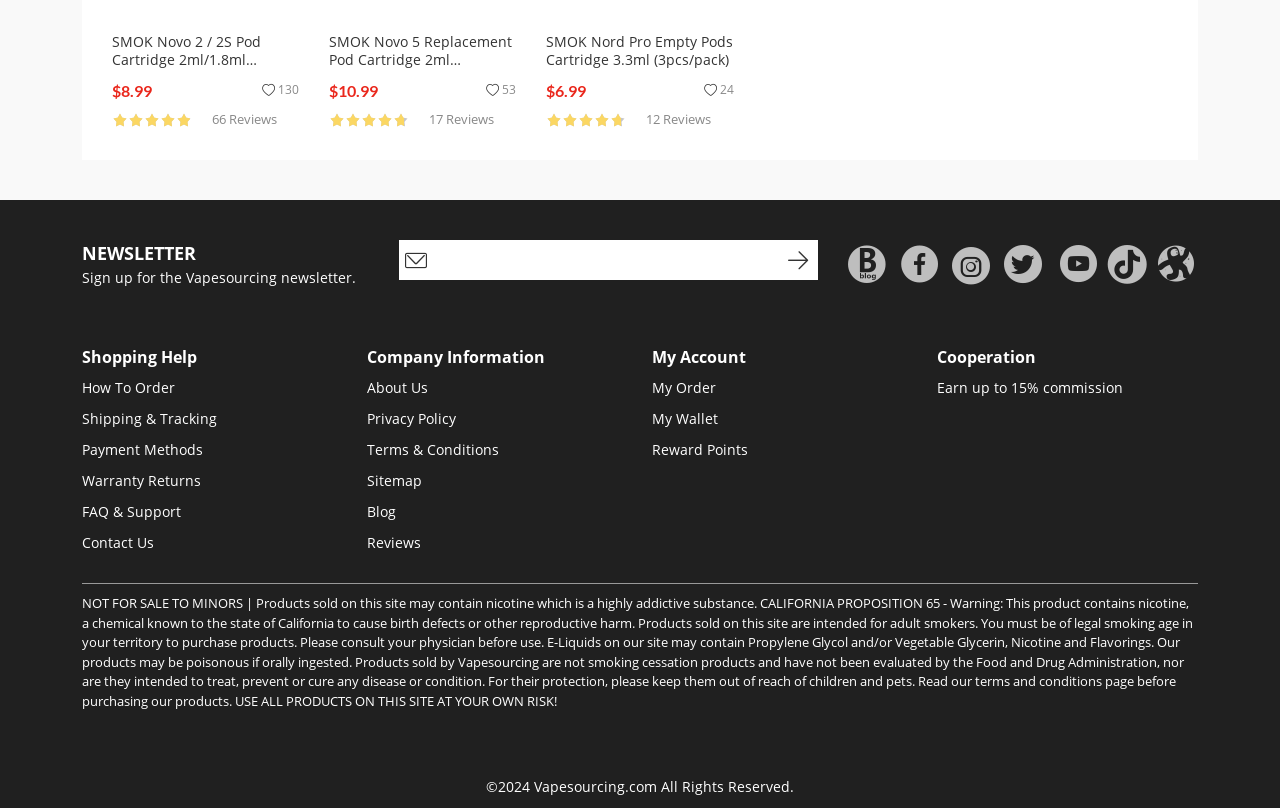Please identify the bounding box coordinates of the element's region that I should click in order to complete the following instruction: "Sign up for the newsletter". The bounding box coordinates consist of four float numbers between 0 and 1, i.e., [left, top, right, bottom].

[0.311, 0.297, 0.639, 0.346]